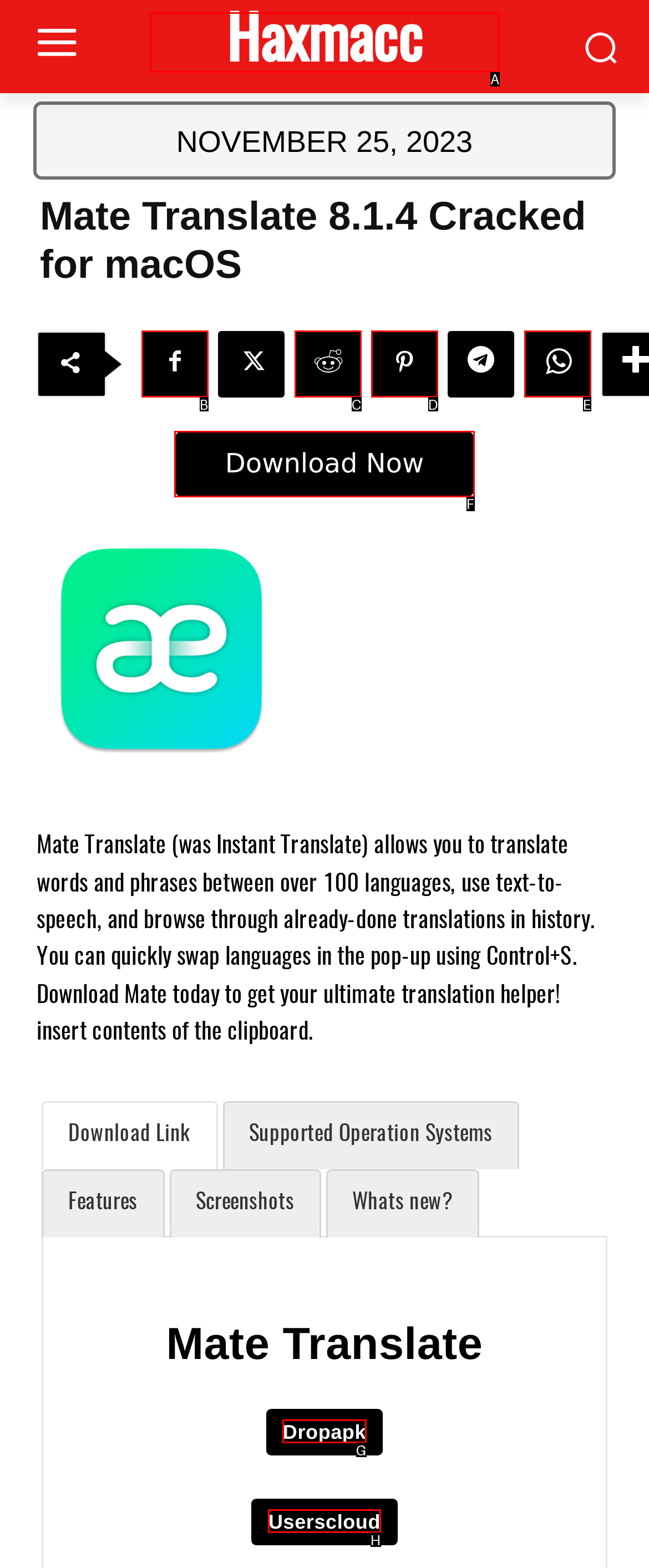Identify the HTML element to click to fulfill this task: Click the 'Download Now' button
Answer with the letter from the given choices.

F